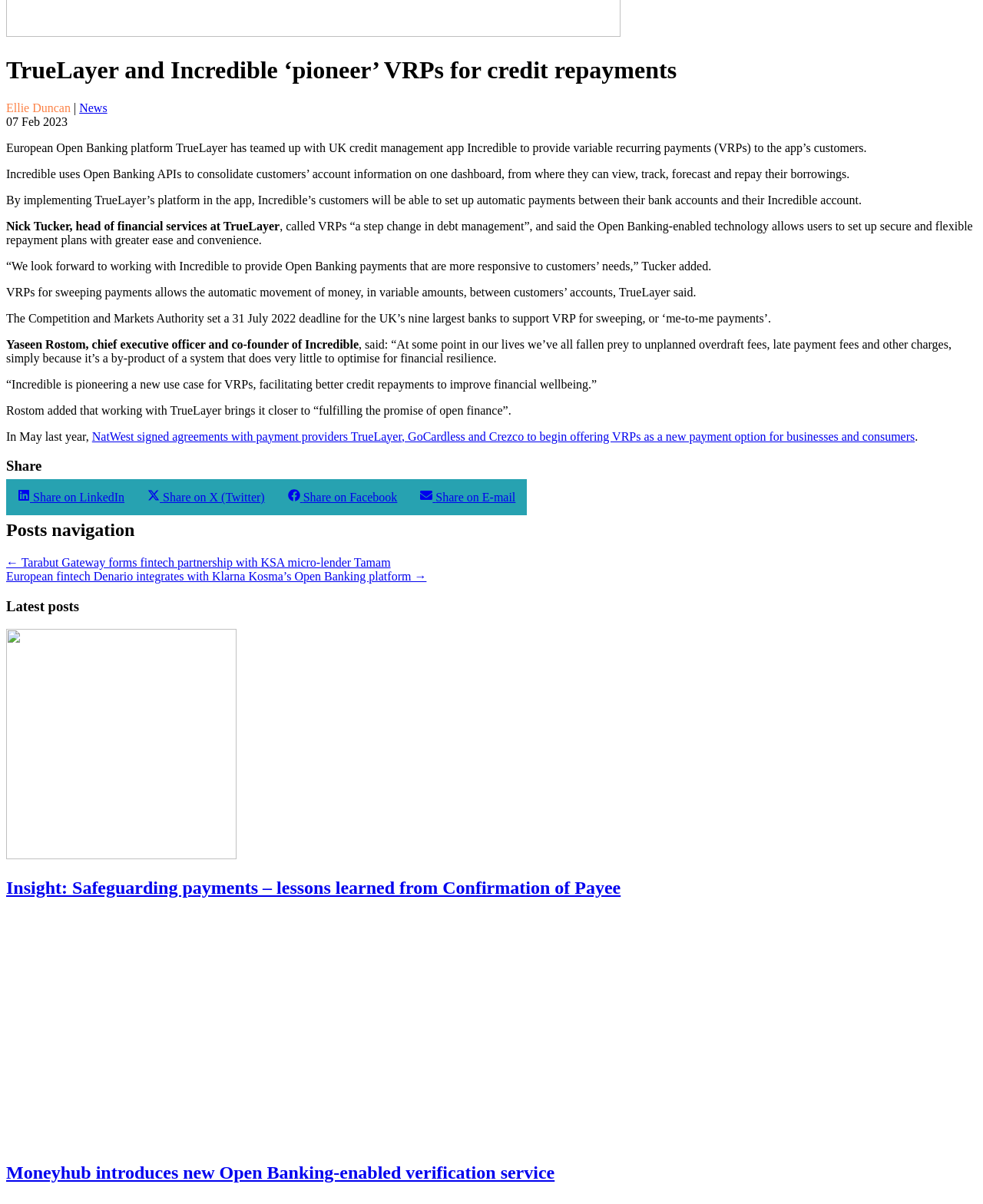What is the deadline set by the Competition and Markets Authority for the UK’s nine largest banks to support VRP for sweeping?
Please provide a comprehensive answer based on the information in the image.

I found the answer by reading the text content of the StaticText element with the description 'The Competition and Markets Authority set a 31 July 2022 deadline for the UK’s nine largest banks to support VRP for sweeping, or ‘me-to-me payments’.